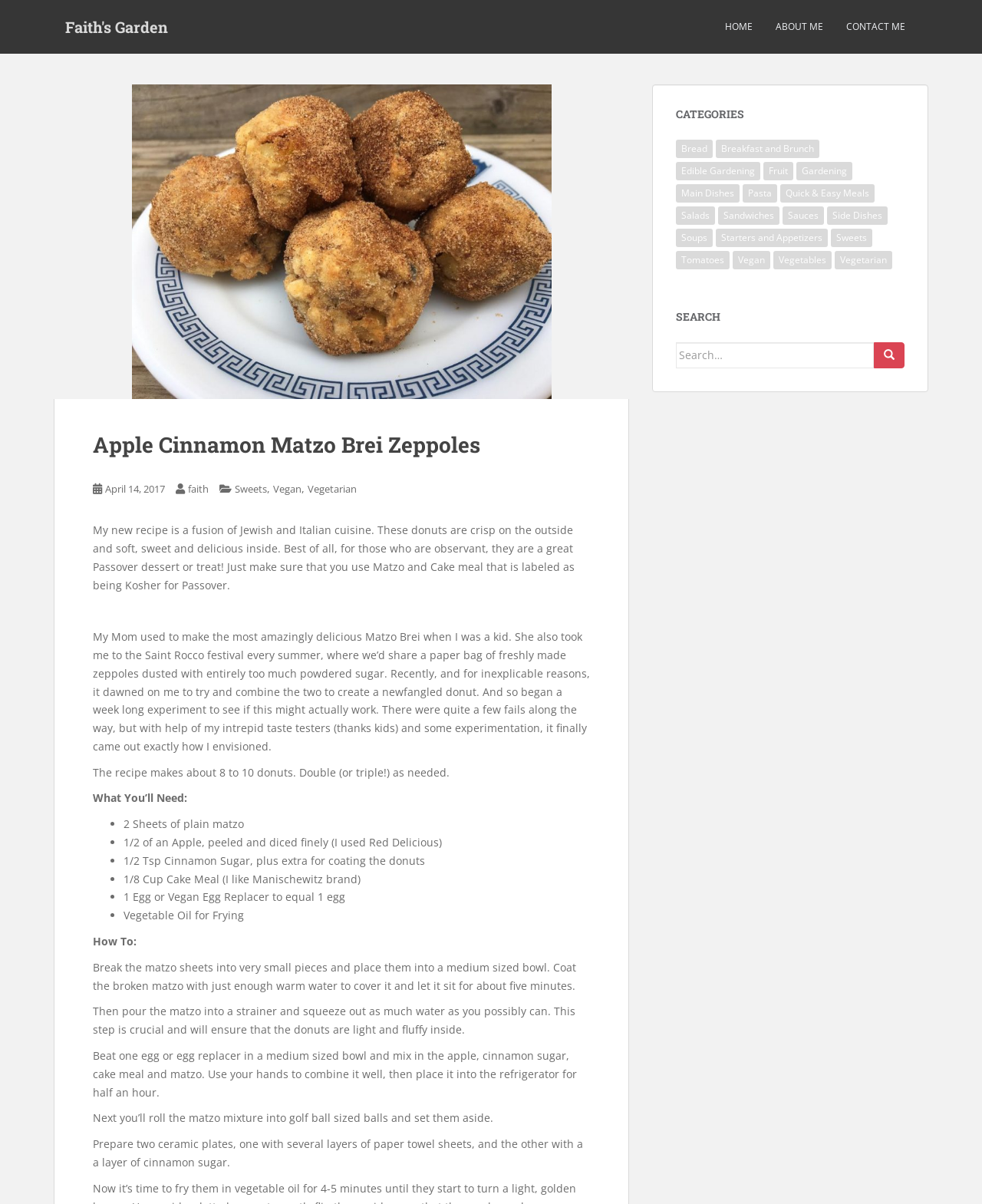Using the element description: "PGD IVF in Mumbai", determine the bounding box coordinates for the specified UI element. The coordinates should be four float numbers between 0 and 1, [left, top, right, bottom].

None